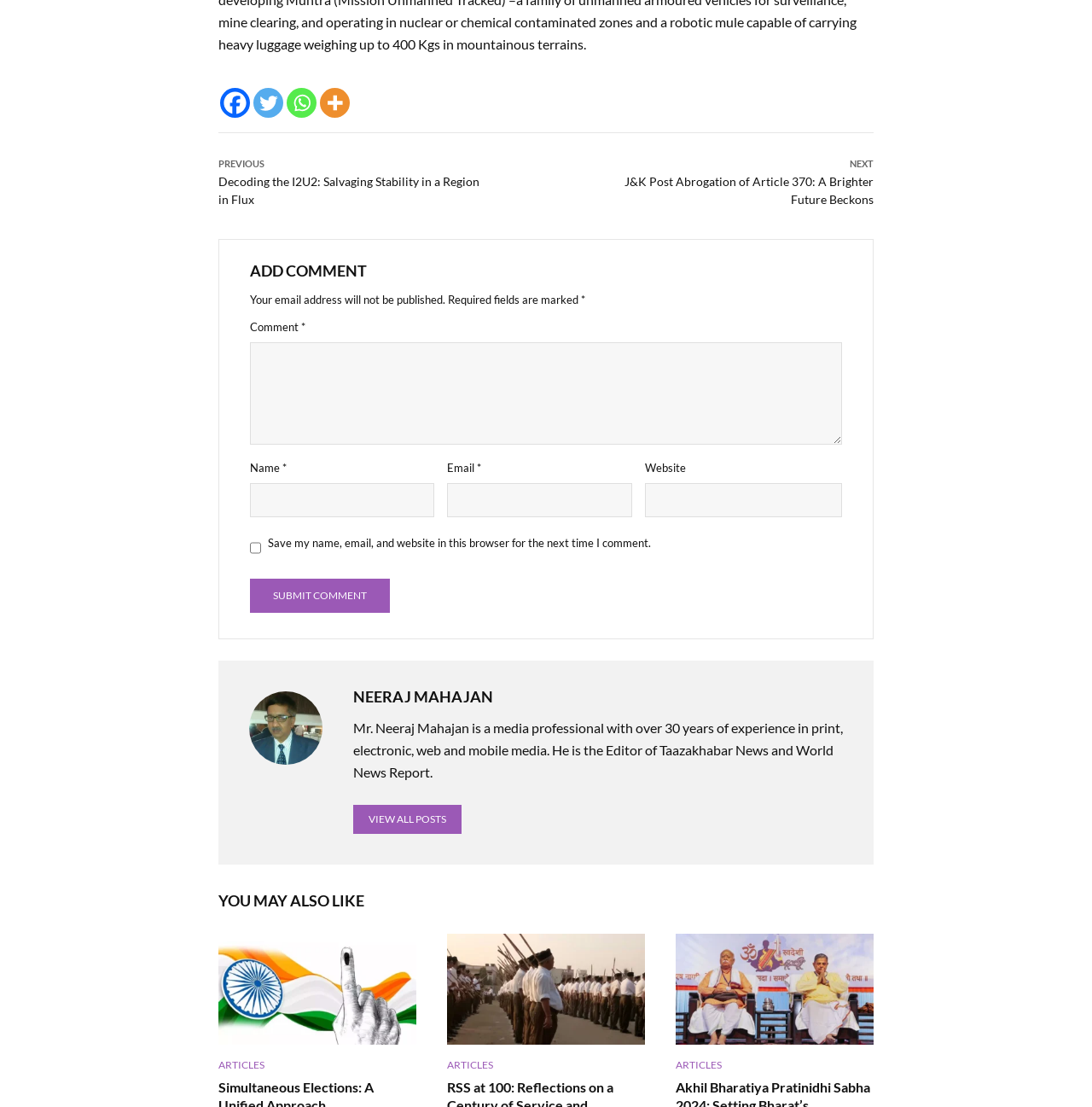Determine the bounding box coordinates of the area to click in order to meet this instruction: "Write a comment".

[0.229, 0.309, 0.771, 0.402]